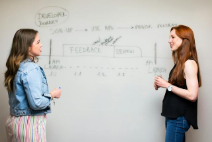What is the other woman doing while speaking?
Please provide a single word or phrase as the answer based on the screenshot.

gesturing